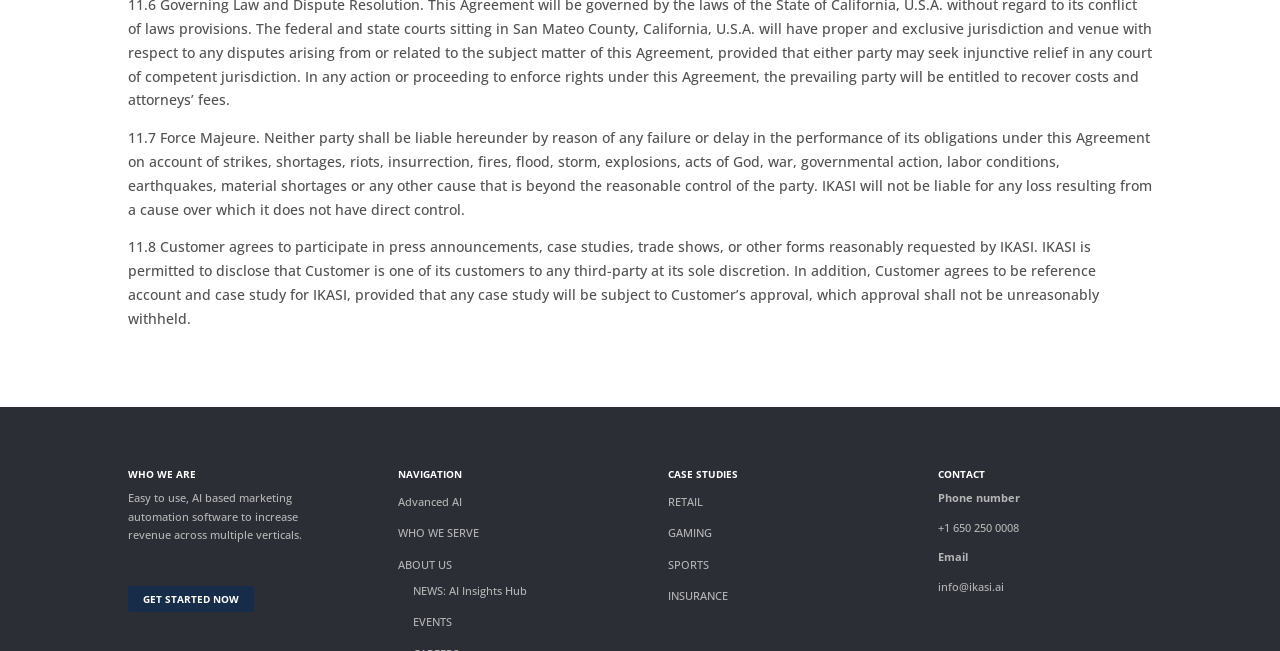What is the phone number of the company?
Ensure your answer is thorough and detailed.

The phone number can be found in the contact section of the webpage, next to the label 'Phone number'.